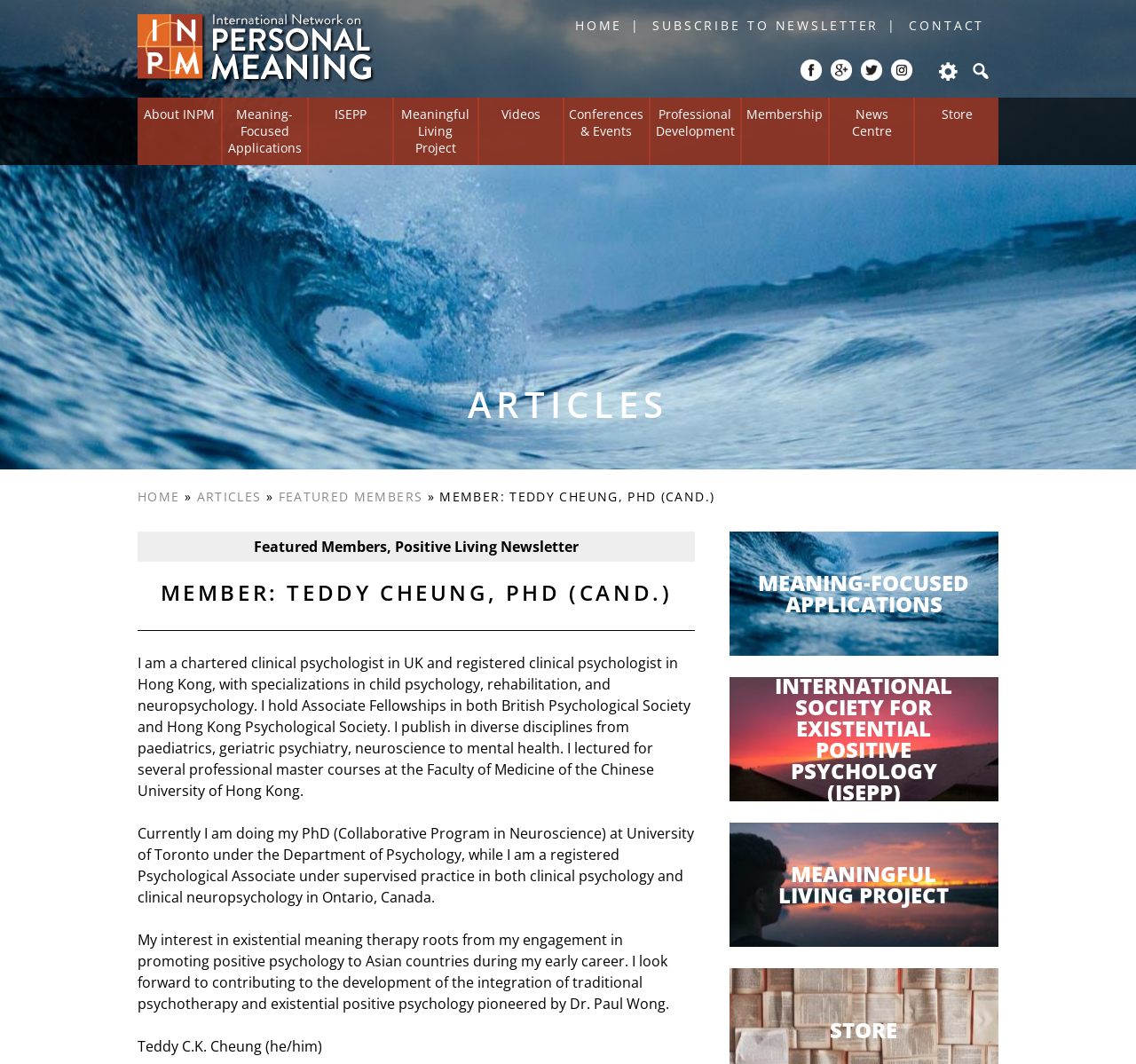Can you specify the bounding box coordinates for the region that should be clicked to fulfill this instruction: "View the 'About INPM' page".

[0.121, 0.092, 0.195, 0.155]